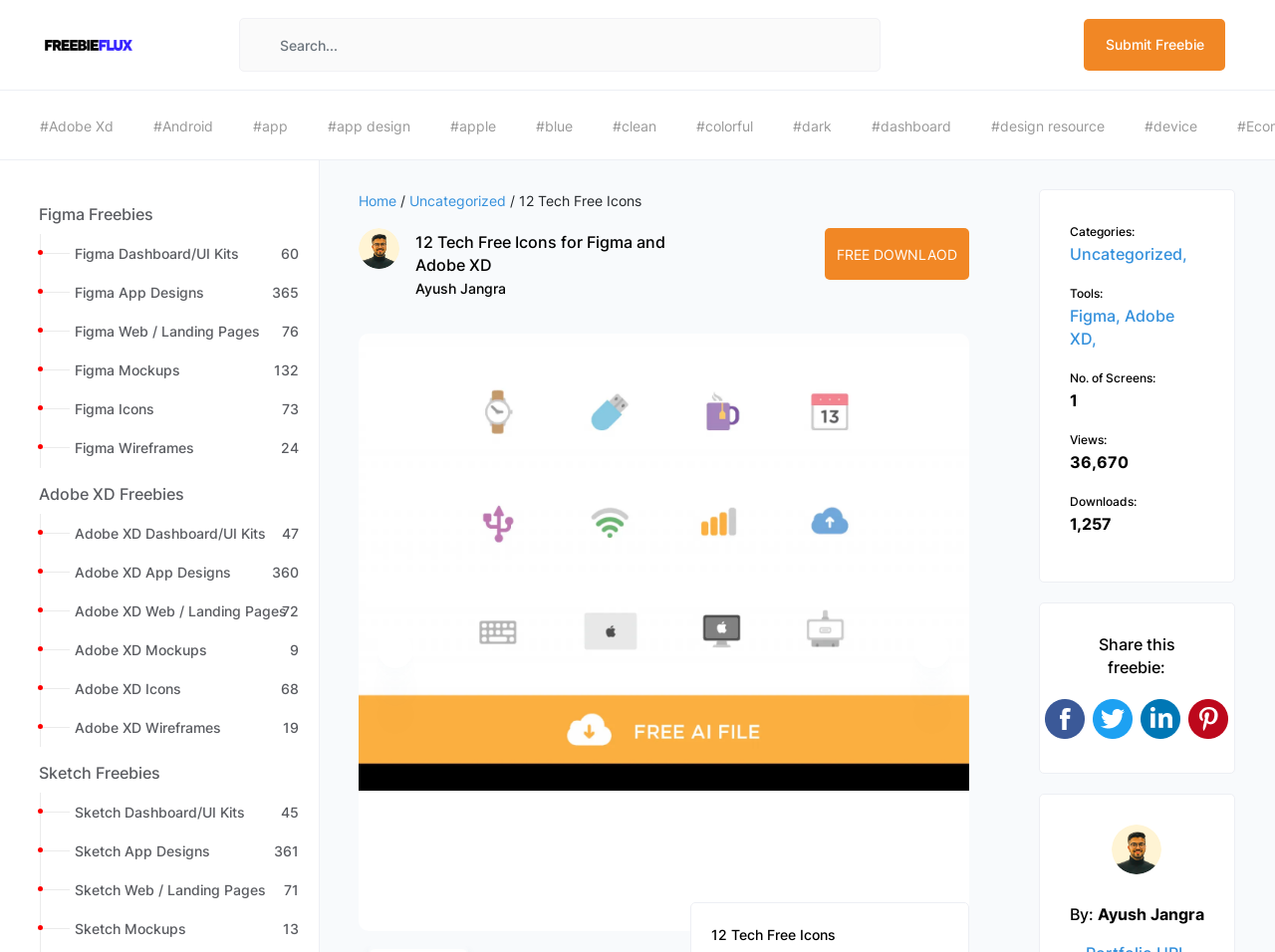Specify the bounding box coordinates of the area to click in order to execute this command: 'Submit a freebie'. The coordinates should consist of four float numbers ranging from 0 to 1, and should be formatted as [left, top, right, bottom].

[0.85, 0.02, 0.961, 0.074]